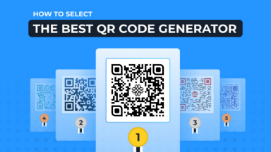What is the theme of the image?
Based on the screenshot, answer the question with a single word or phrase.

Choosing QR code generator